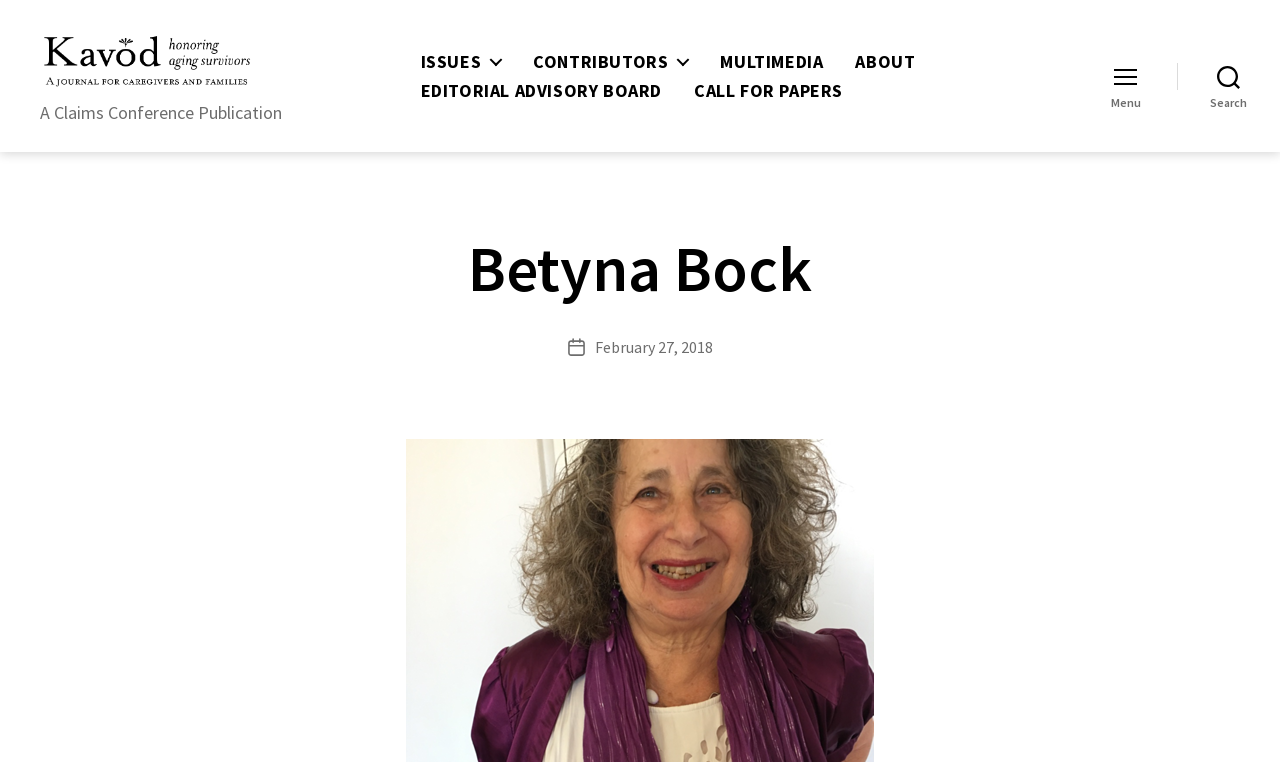How many buttons are there in the top-right corner?
Provide a detailed and extensive answer to the question.

I counted the number of button elements within the top-right corner of the webpage, and found 2 buttons: 'Menu' and 'Search'.